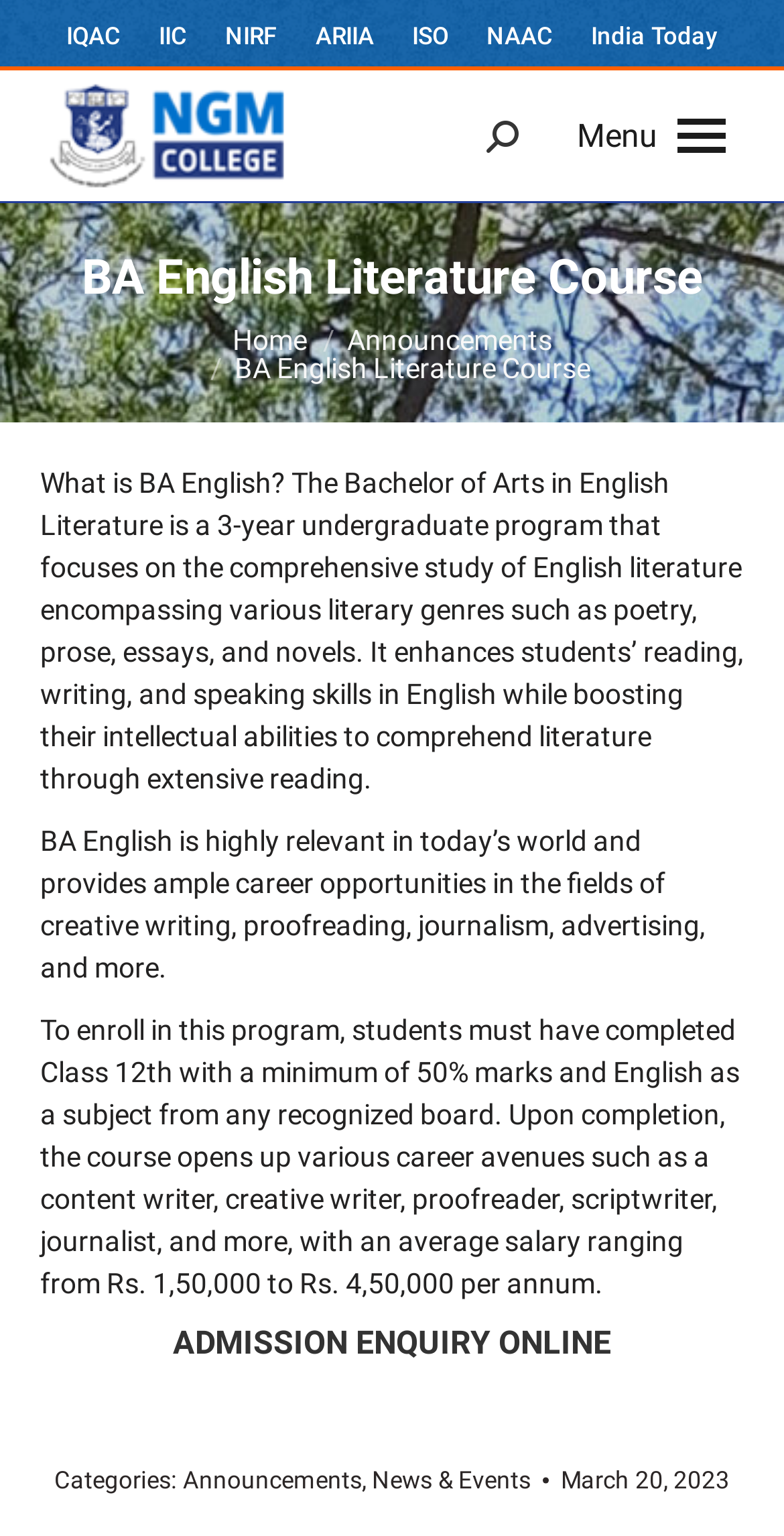Identify the first-level heading on the webpage and generate its text content.

BA English Literature Course